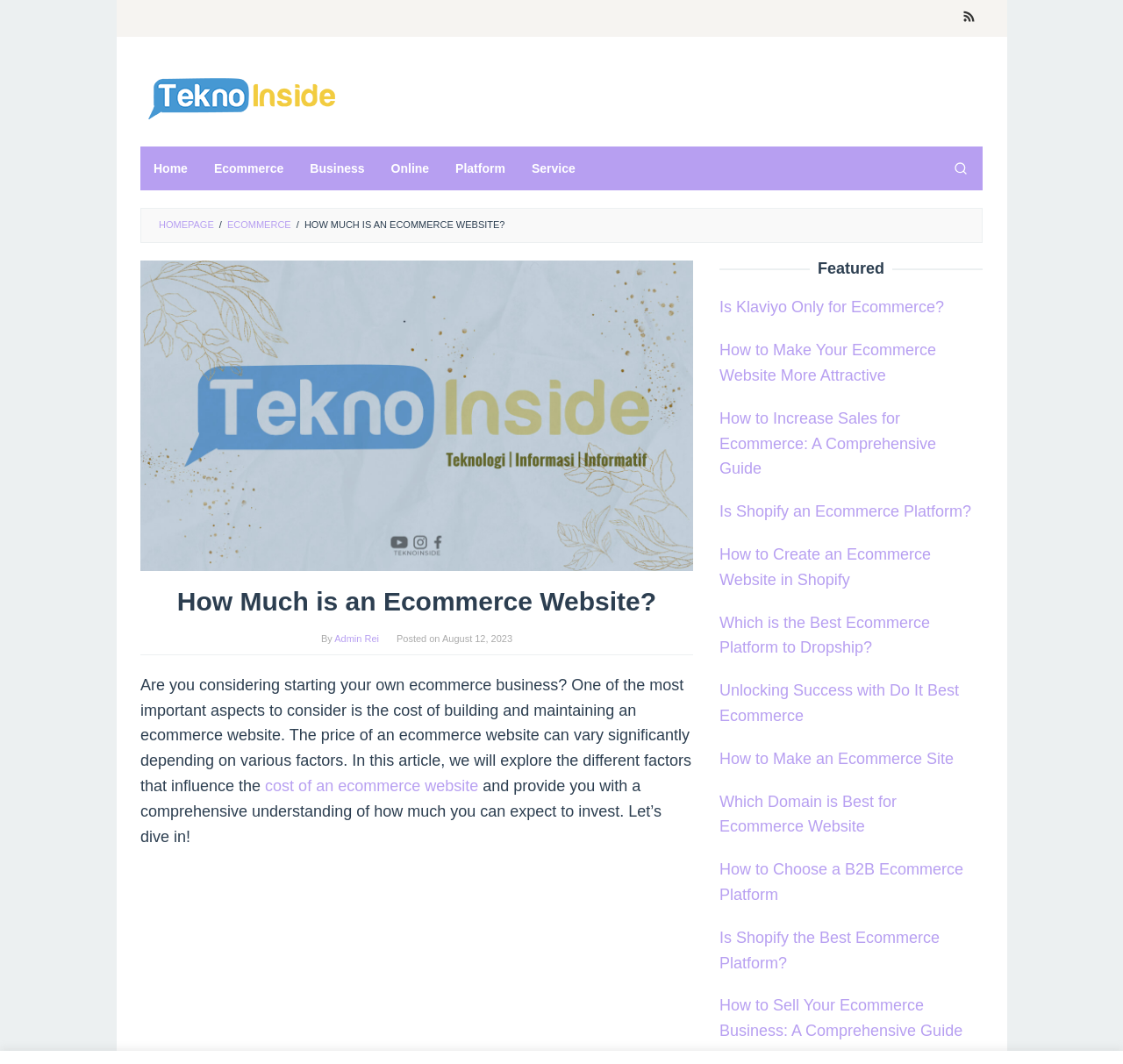Who wrote the article?
Refer to the image and provide a concise answer in one word or phrase.

Admin Rei